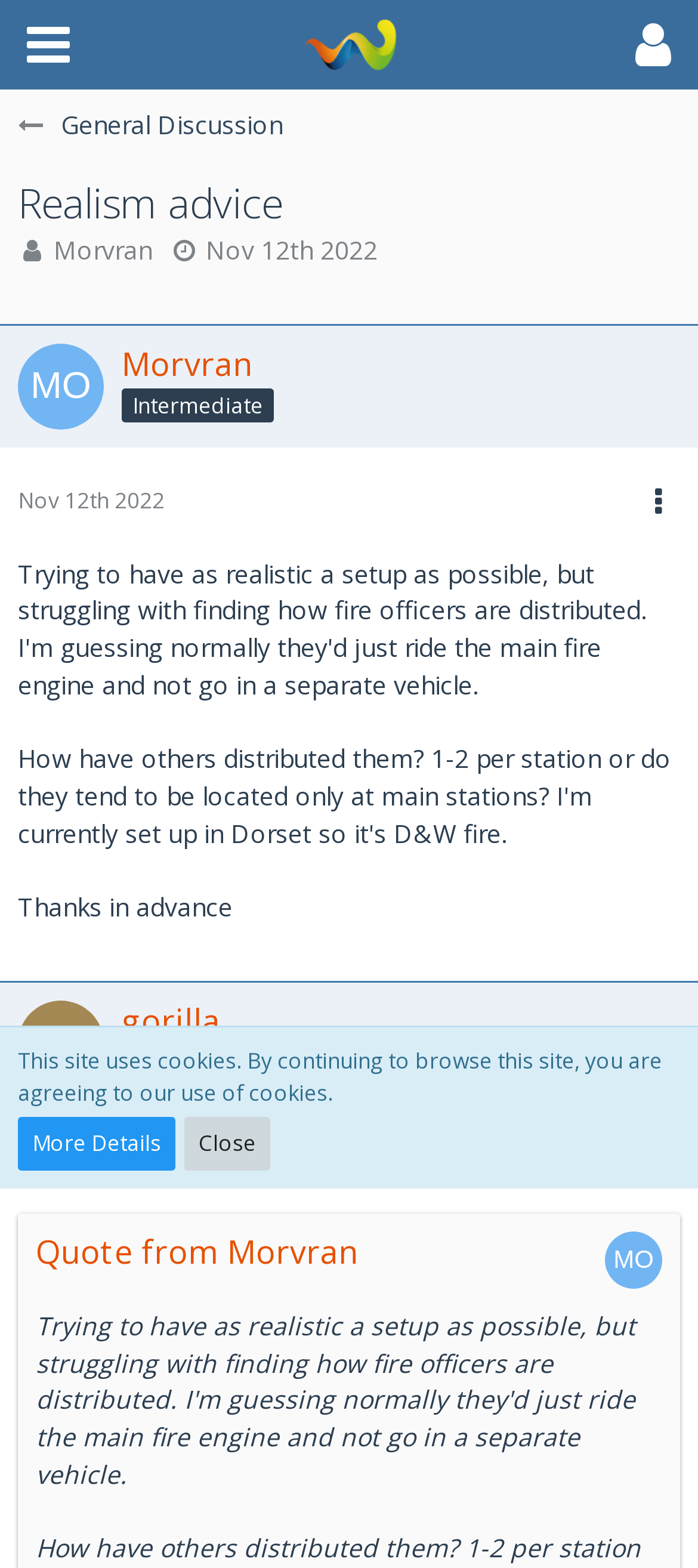Refer to the element description gorilla and identify the corresponding bounding box in the screenshot. Format the coordinates as (top-left x, top-left y, bottom-right x, bottom-right y) with values in the range of 0 to 1.

[0.174, 0.638, 0.315, 0.664]